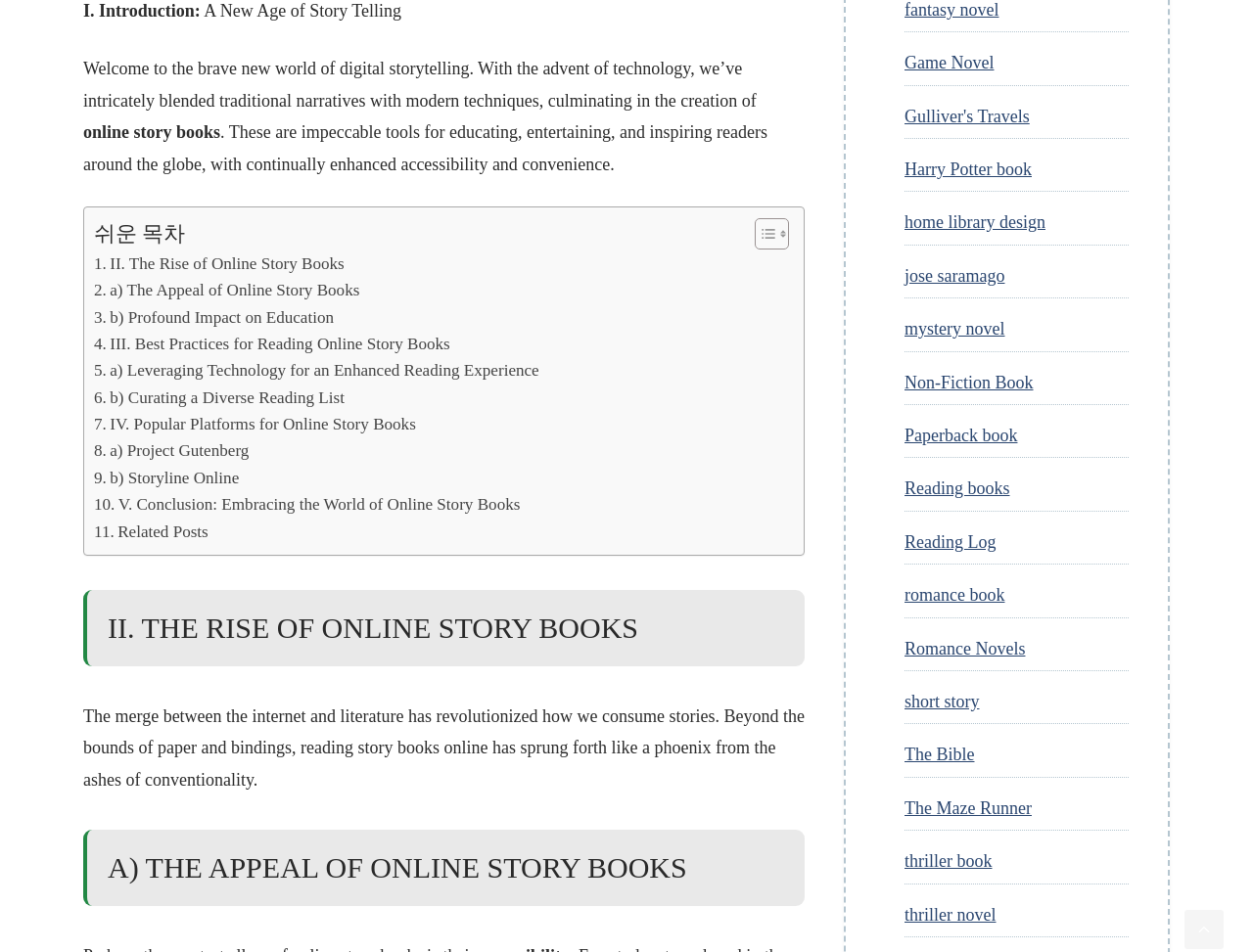What is the purpose of the 'Scroll back to top' link?
Please provide a full and detailed response to the question.

The 'Scroll back to top' link is placed at the bottom of the webpage and is likely used to scroll back to the top of the webpage, allowing users to easily navigate back to the beginning of the page.